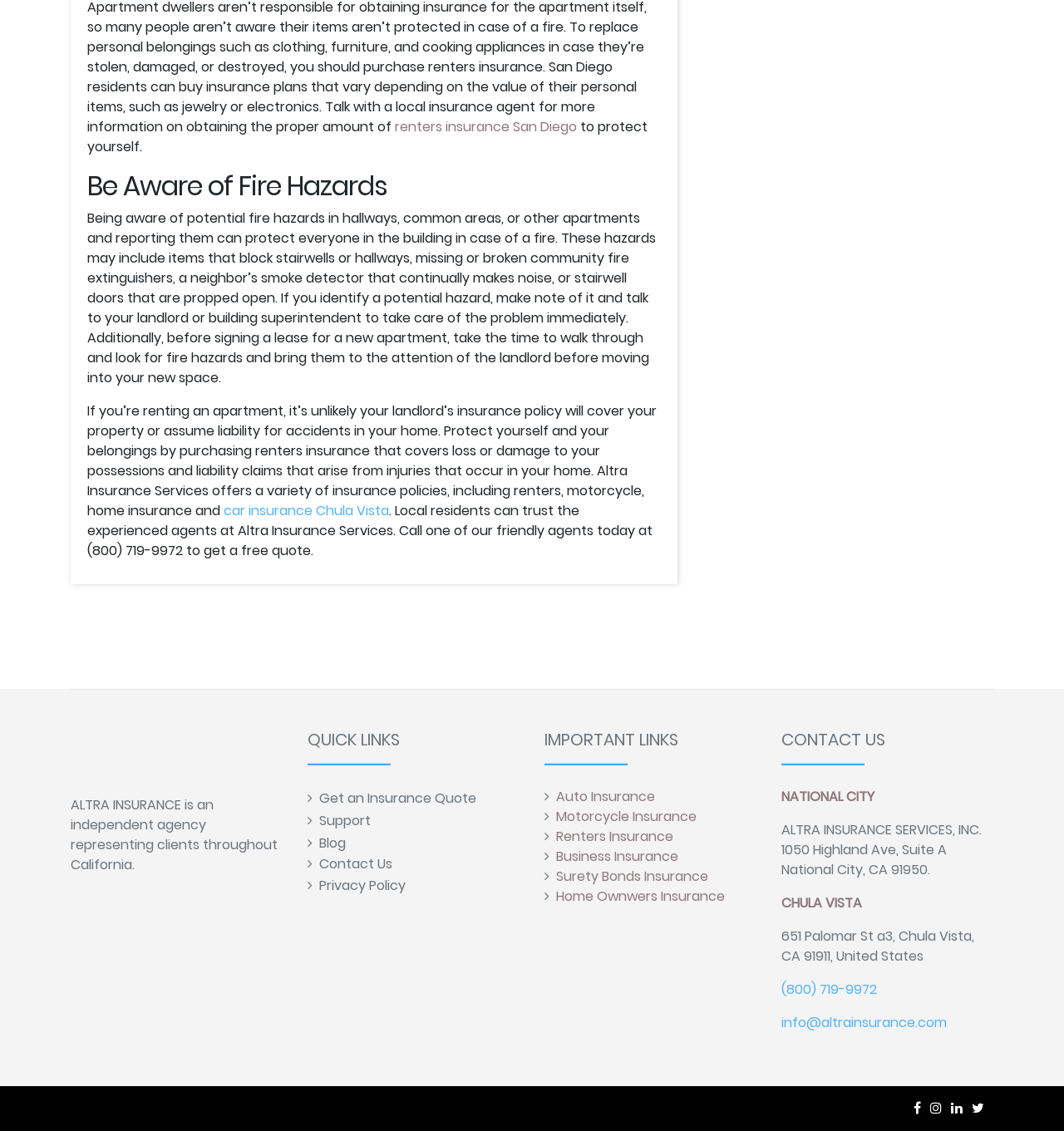What type of insurance is discussed in the first paragraph?
Based on the image, provide a one-word or brief-phrase response.

Renters insurance